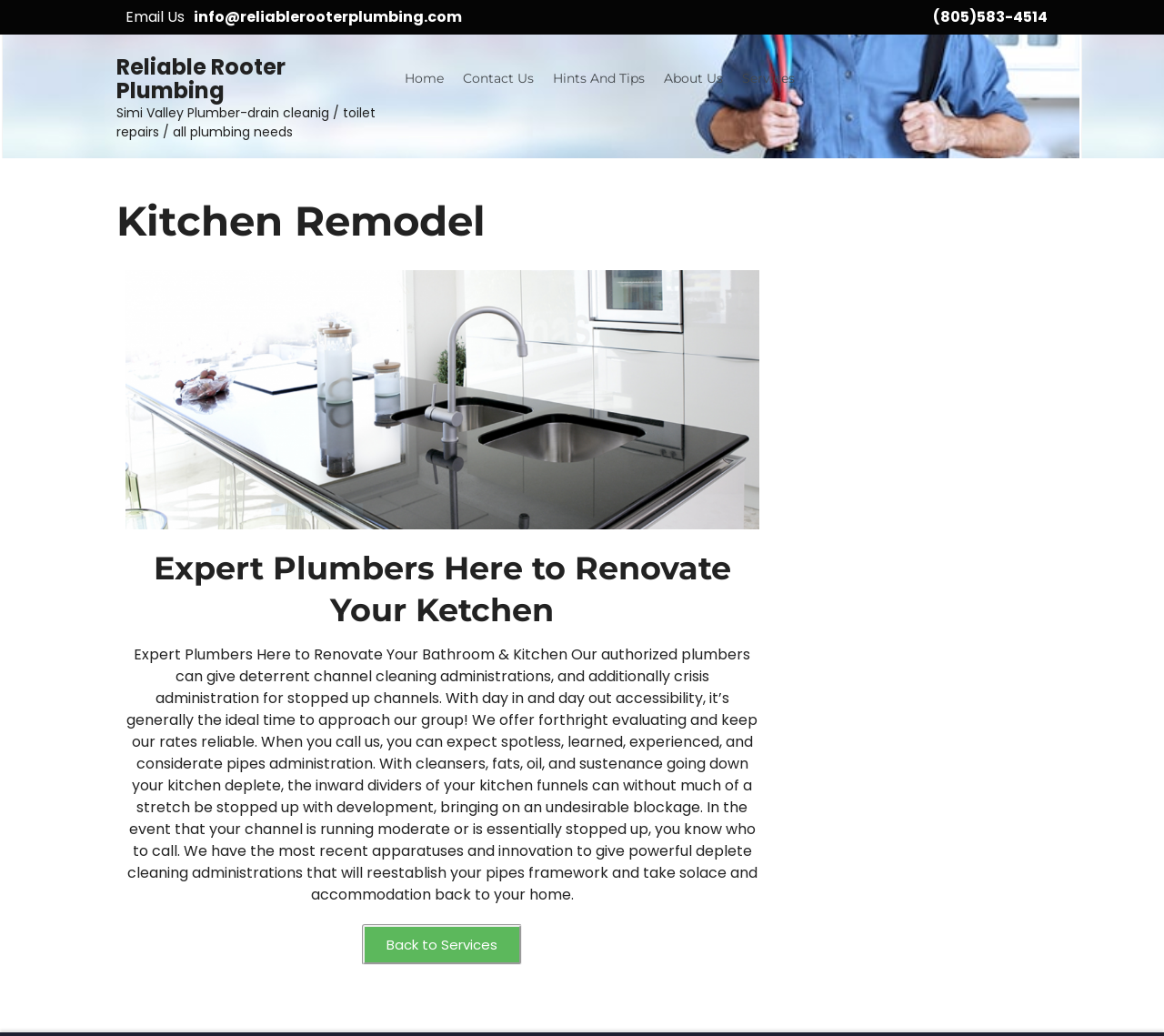Pinpoint the bounding box coordinates for the area that should be clicked to perform the following instruction: "Learn about services".

[0.63, 0.054, 0.691, 0.096]